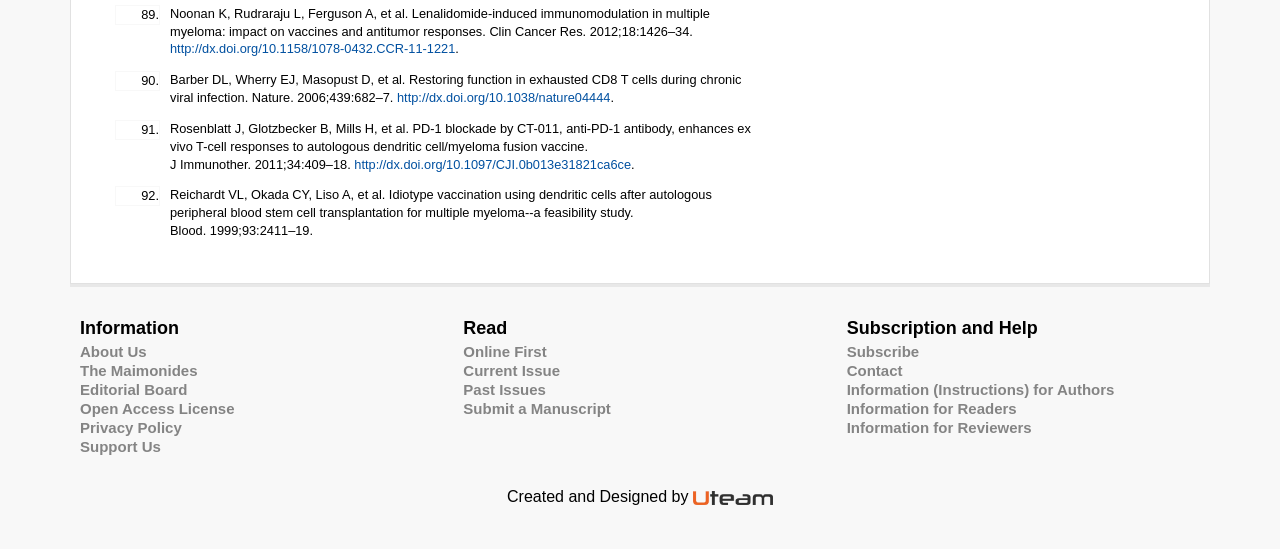Determine the bounding box coordinates of the region I should click to achieve the following instruction: "Click on About Us". Ensure the bounding box coordinates are four float numbers between 0 and 1, i.e., [left, top, right, bottom].

[0.062, 0.625, 0.115, 0.656]